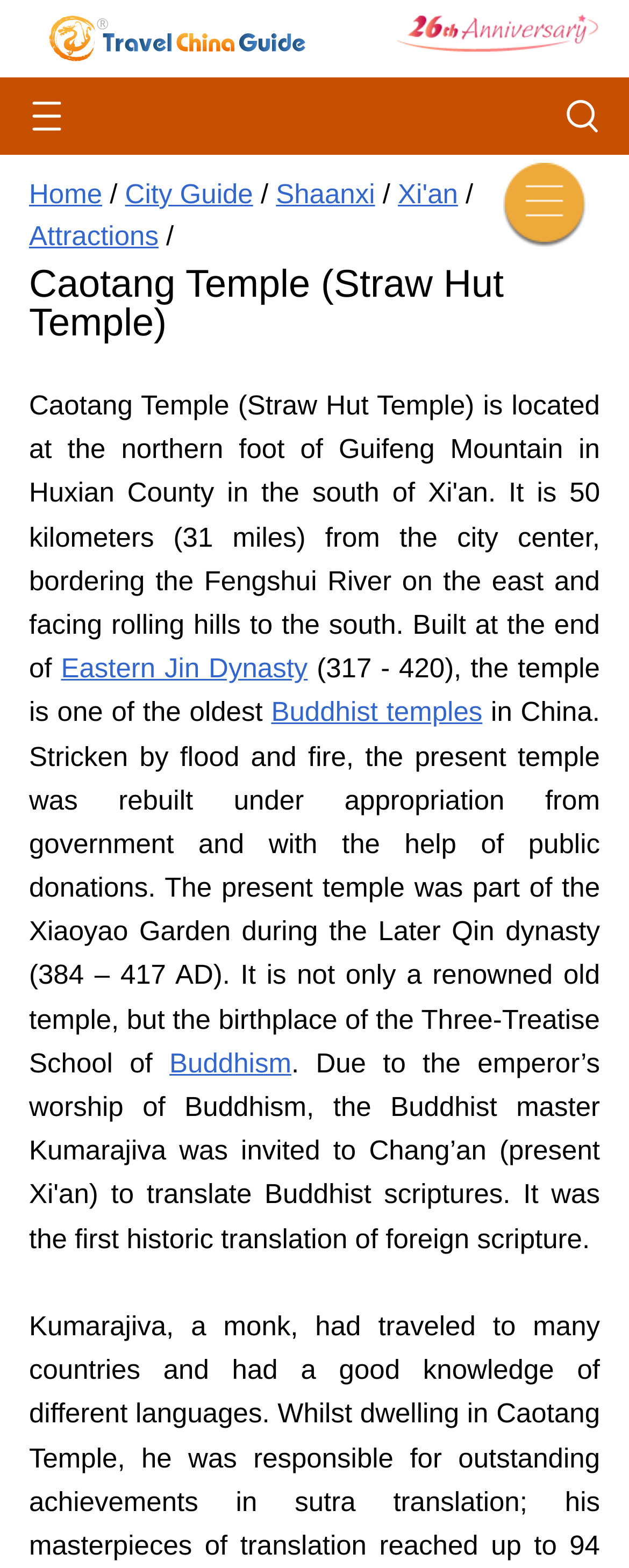Please answer the following question using a single word or phrase: 
What is the dynasty during which the present temple was part of the Xiaoyao Garden?

Later Qin dynasty